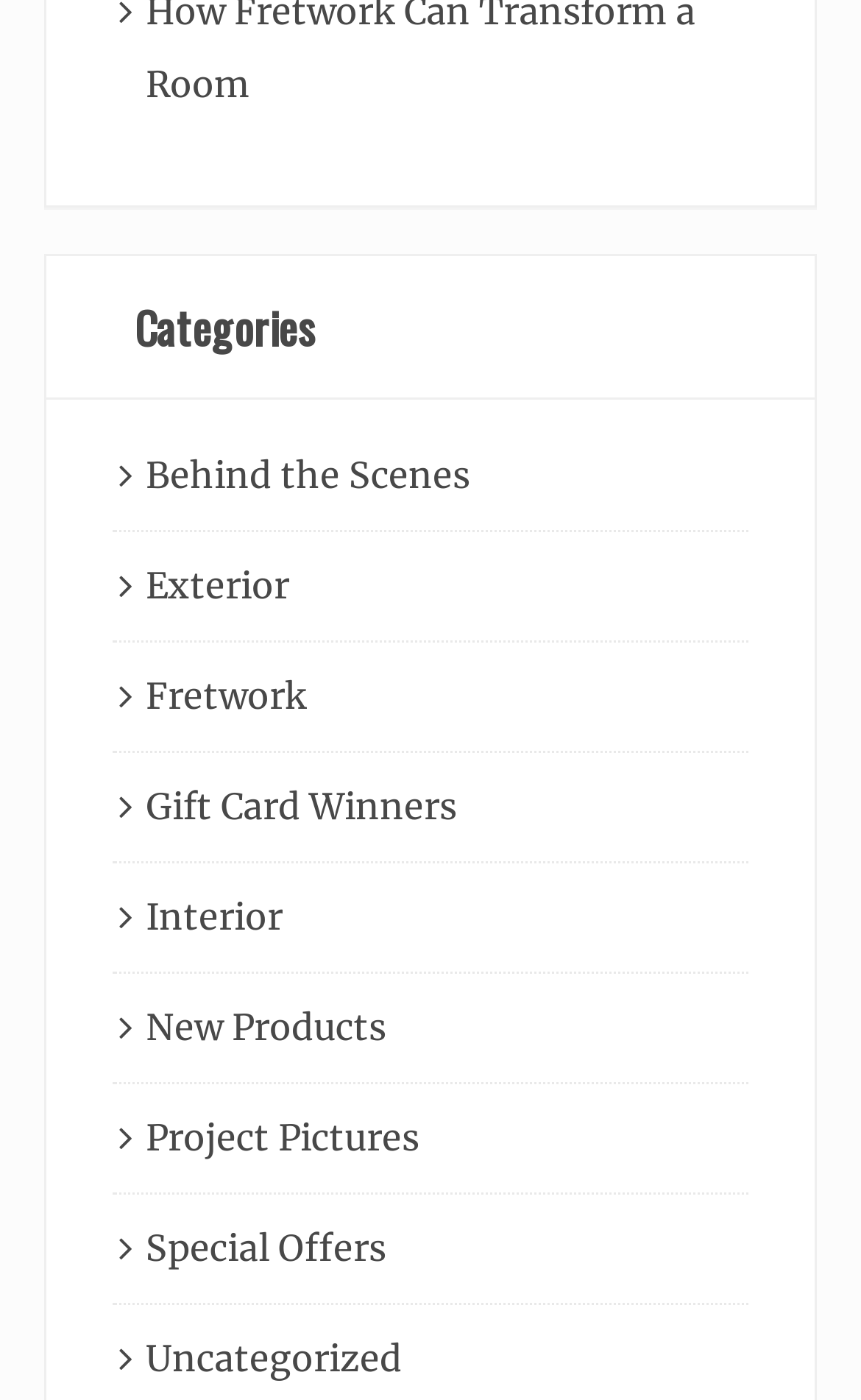Give the bounding box coordinates for the element described as: "Project Pictures".

[0.169, 0.796, 0.487, 0.827]